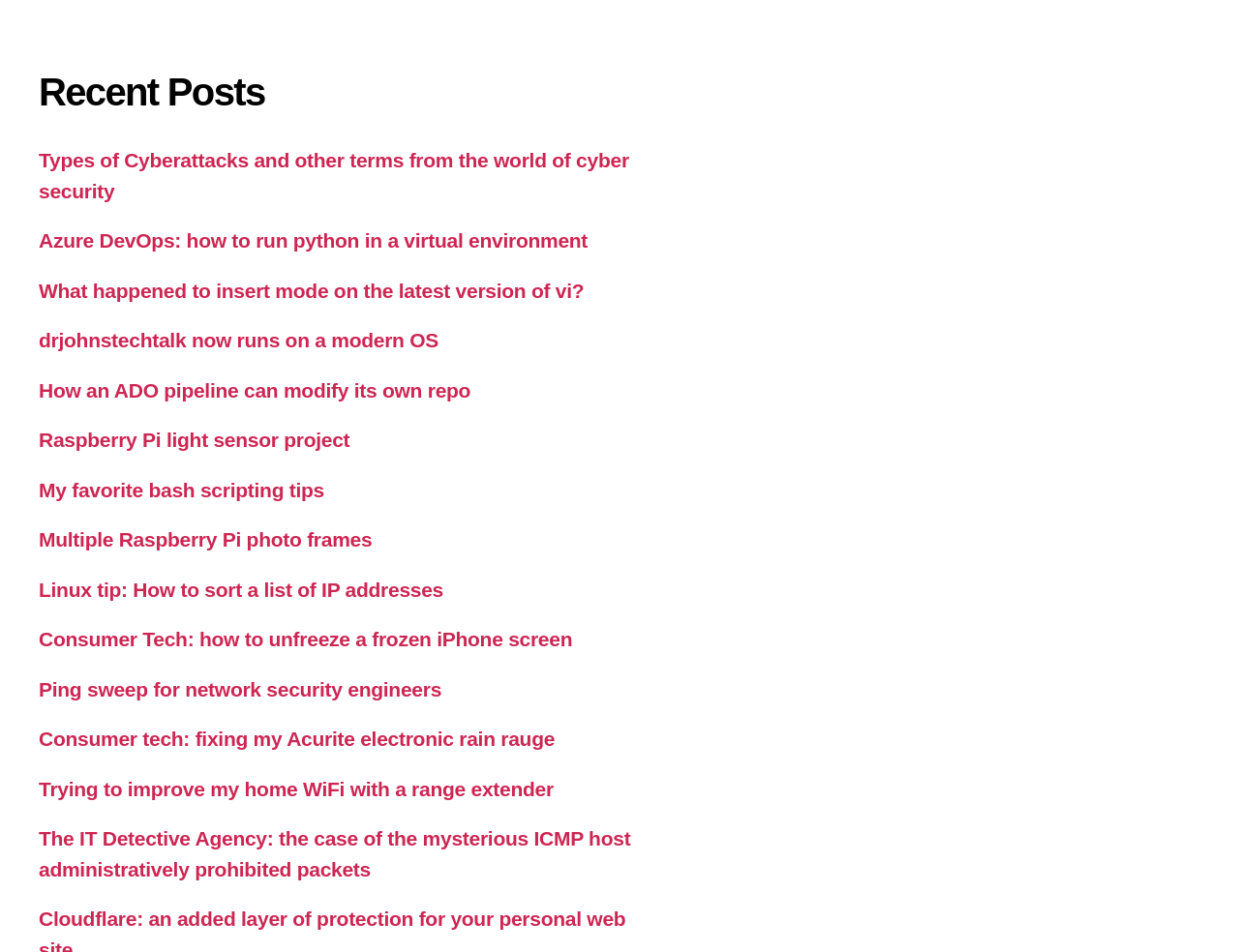Is the webpage related to technology?
Utilize the information in the image to give a detailed answer to the question.

By analyzing the text descriptions of the links on the webpage, I can see that most of them are related to technology, including topics such as cyber security, programming, and networking.